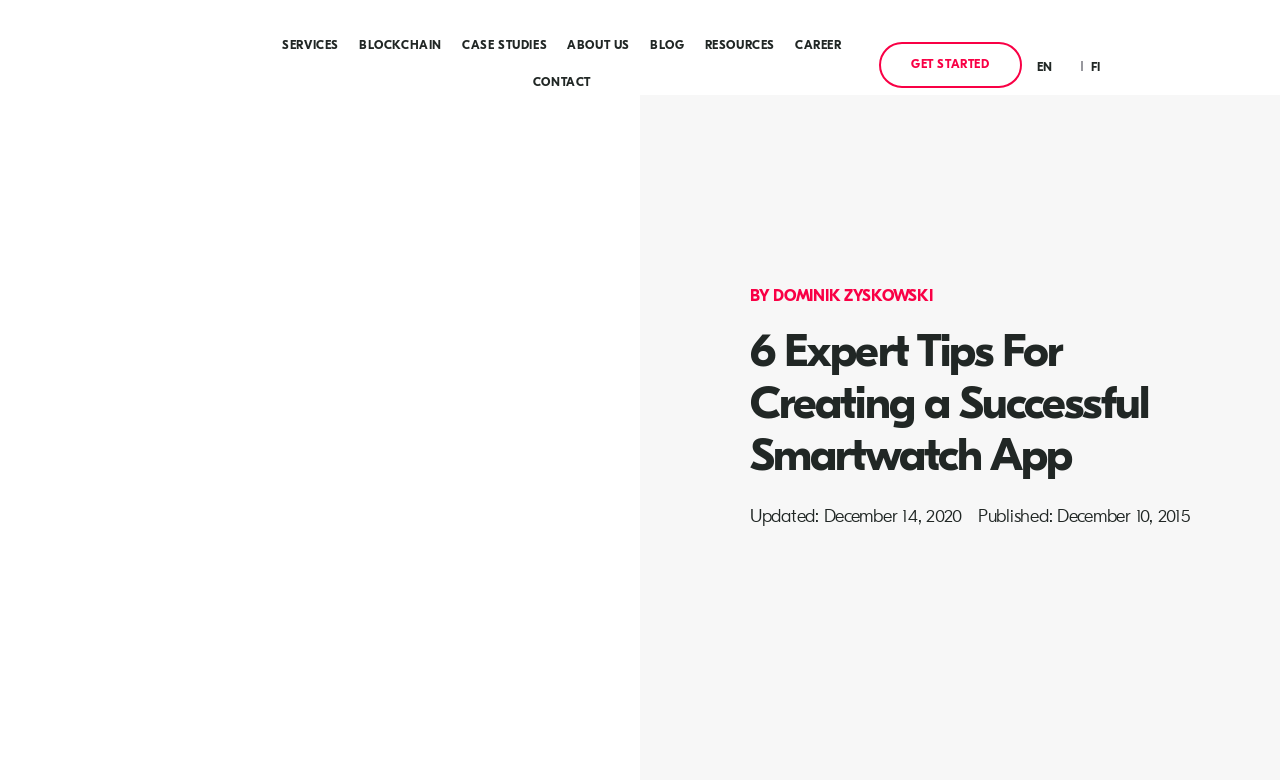Determine the bounding box coordinates for the area that needs to be clicked to fulfill this task: "Click the GET STARTED button". The coordinates must be given as four float numbers between 0 and 1, i.e., [left, top, right, bottom].

[0.687, 0.031, 0.798, 0.09]